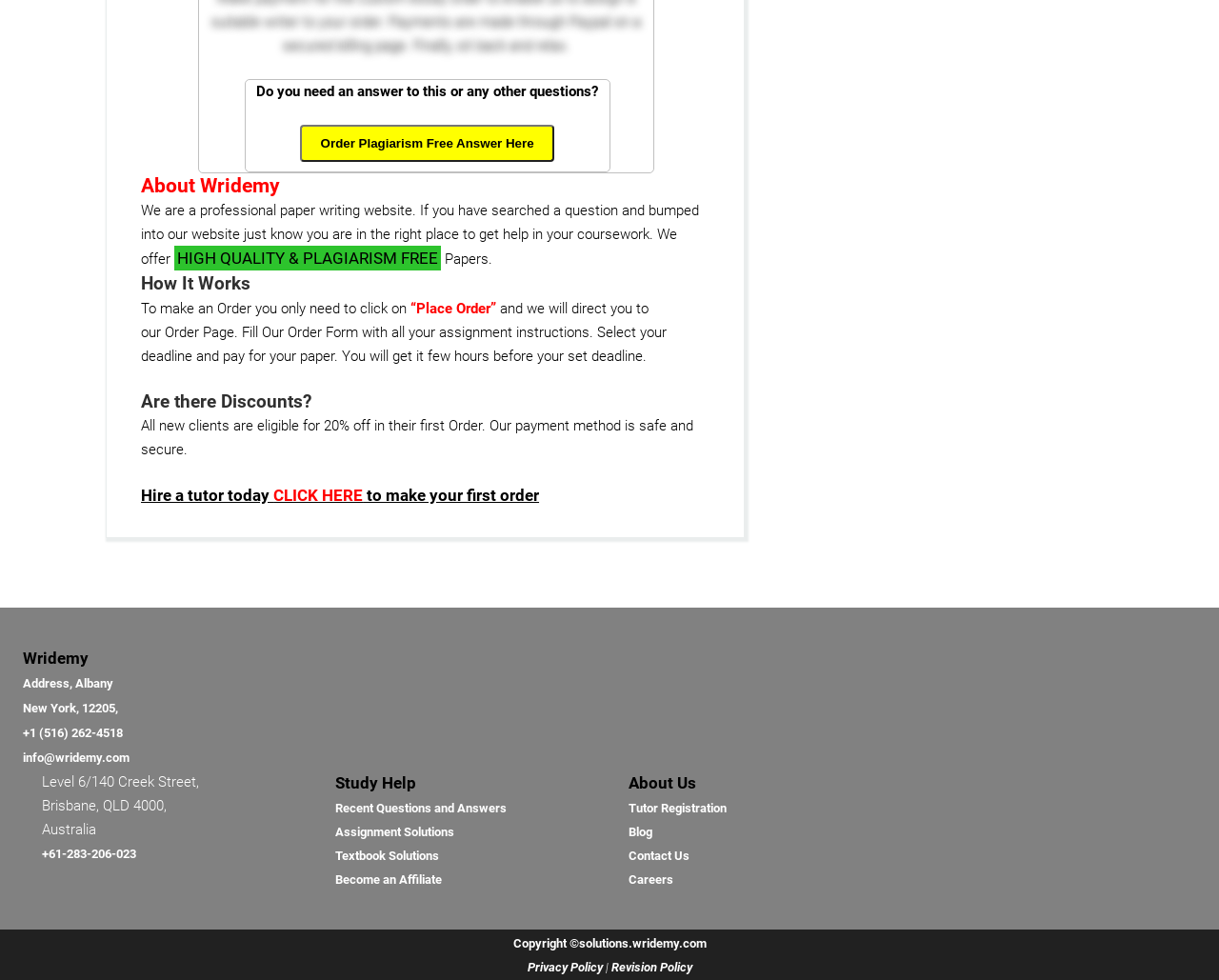Specify the bounding box coordinates (top-left x, top-left y, bottom-right x, bottom-right y) of the UI element in the screenshot that matches this description: Recent Questions and Answers

[0.275, 0.817, 0.416, 0.832]